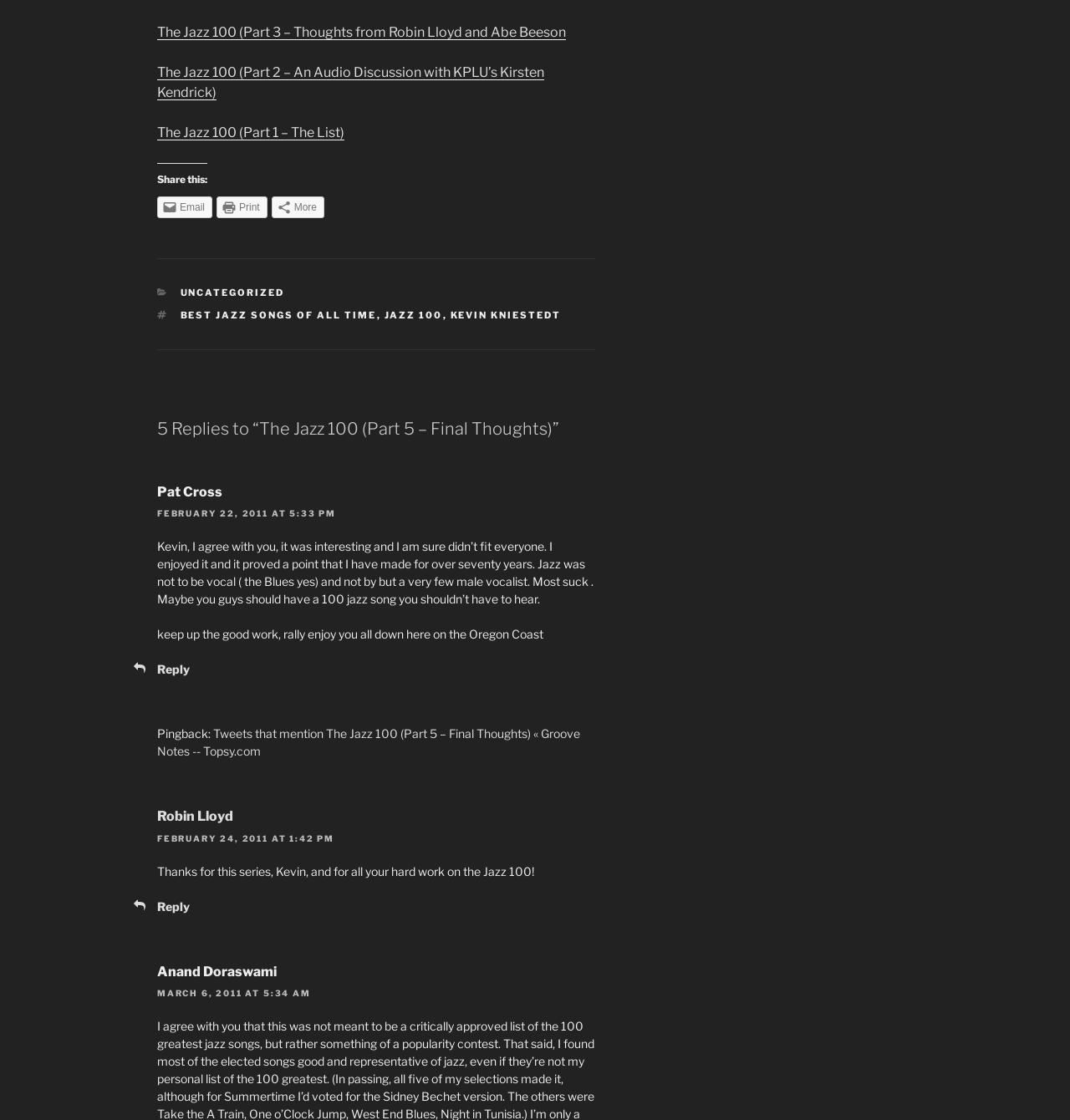Please specify the bounding box coordinates of the clickable region to carry out the following instruction: "Share this via Email". The coordinates should be four float numbers between 0 and 1, in the format [left, top, right, bottom].

[0.147, 0.175, 0.198, 0.194]